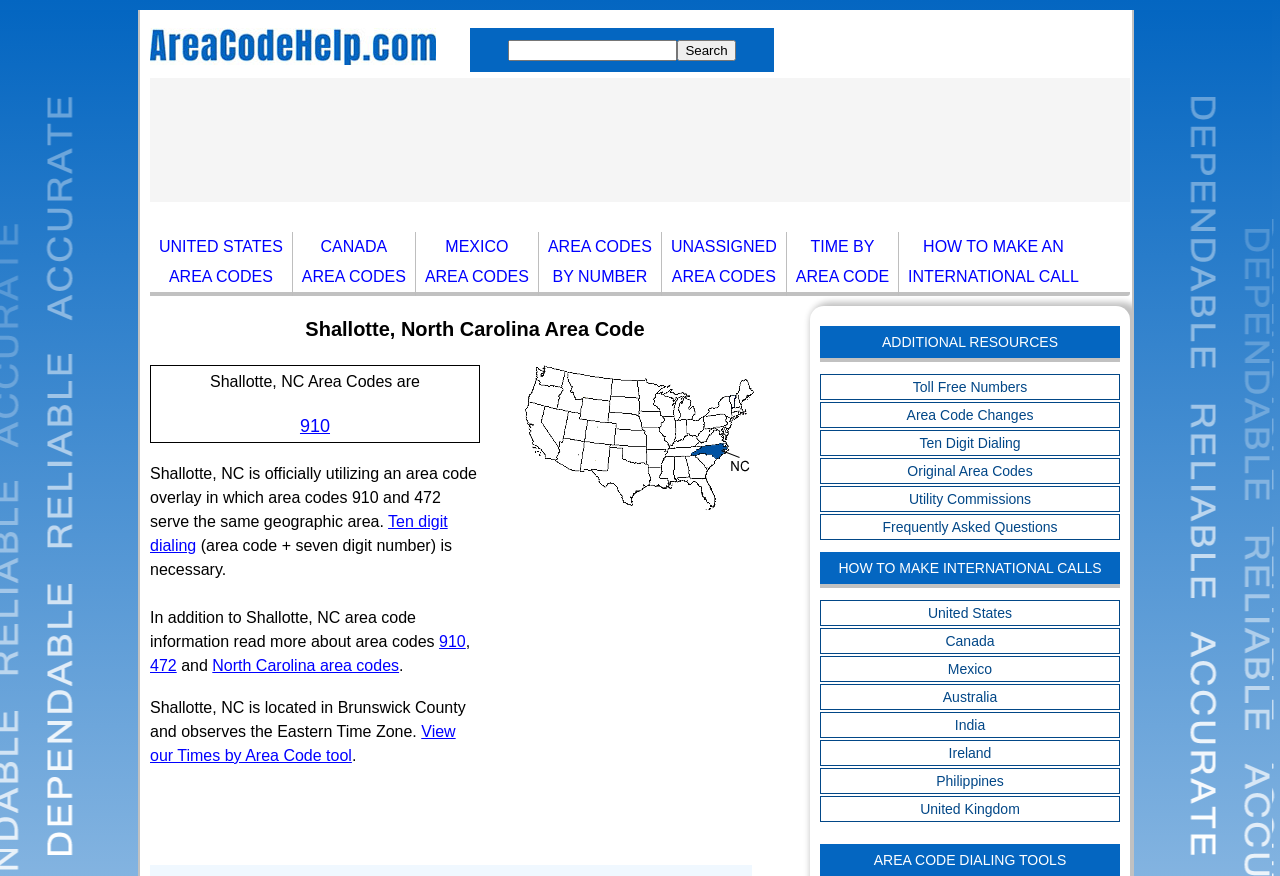What is the purpose of the 'Ten digit dialing' link?
From the image, respond using a single word or phrase.

To provide information on ten digit dialing